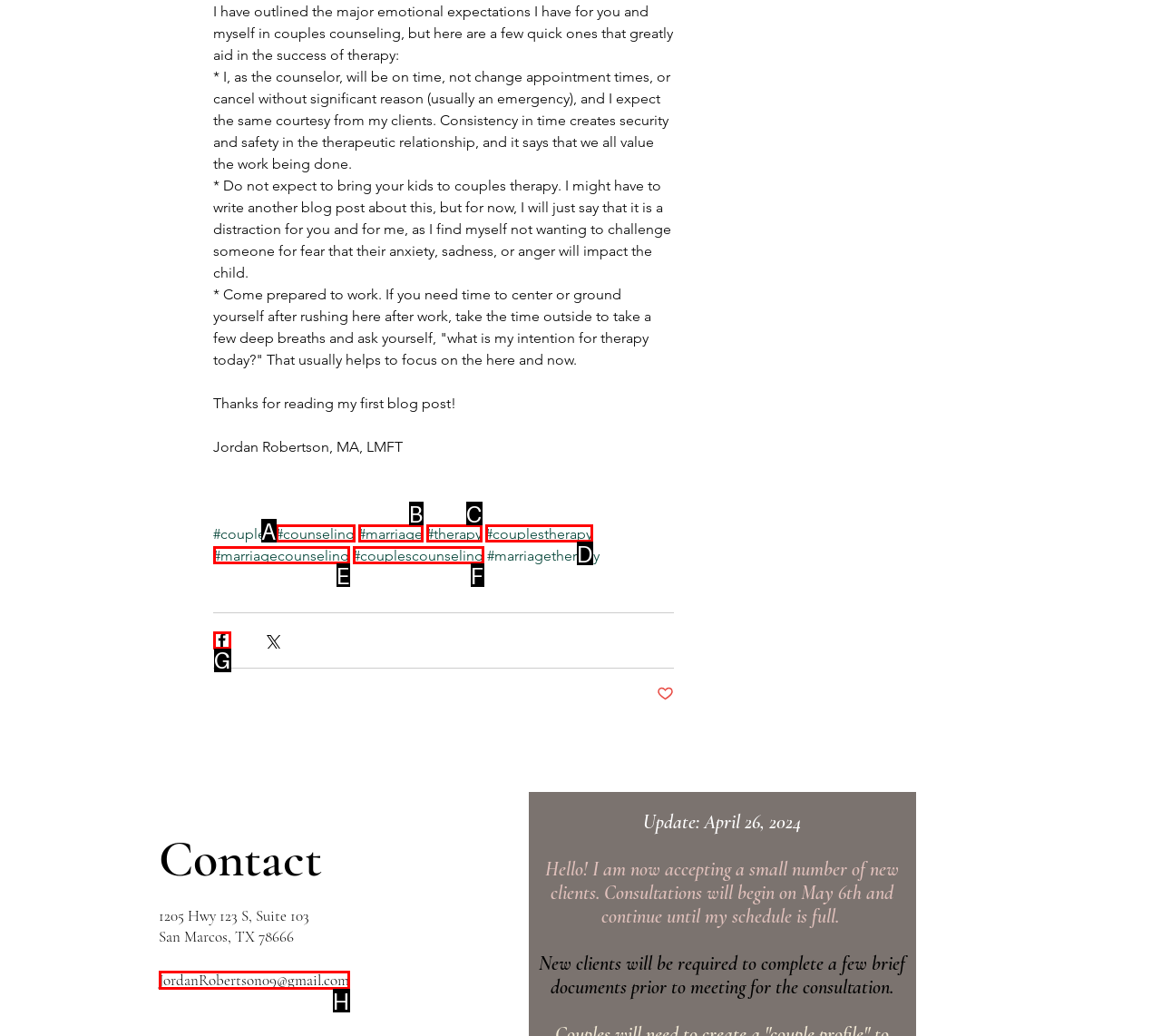Which letter corresponds to the correct option to complete the task: Click the 'JordanRobertson09@gmail.com' email link?
Answer with the letter of the chosen UI element.

H